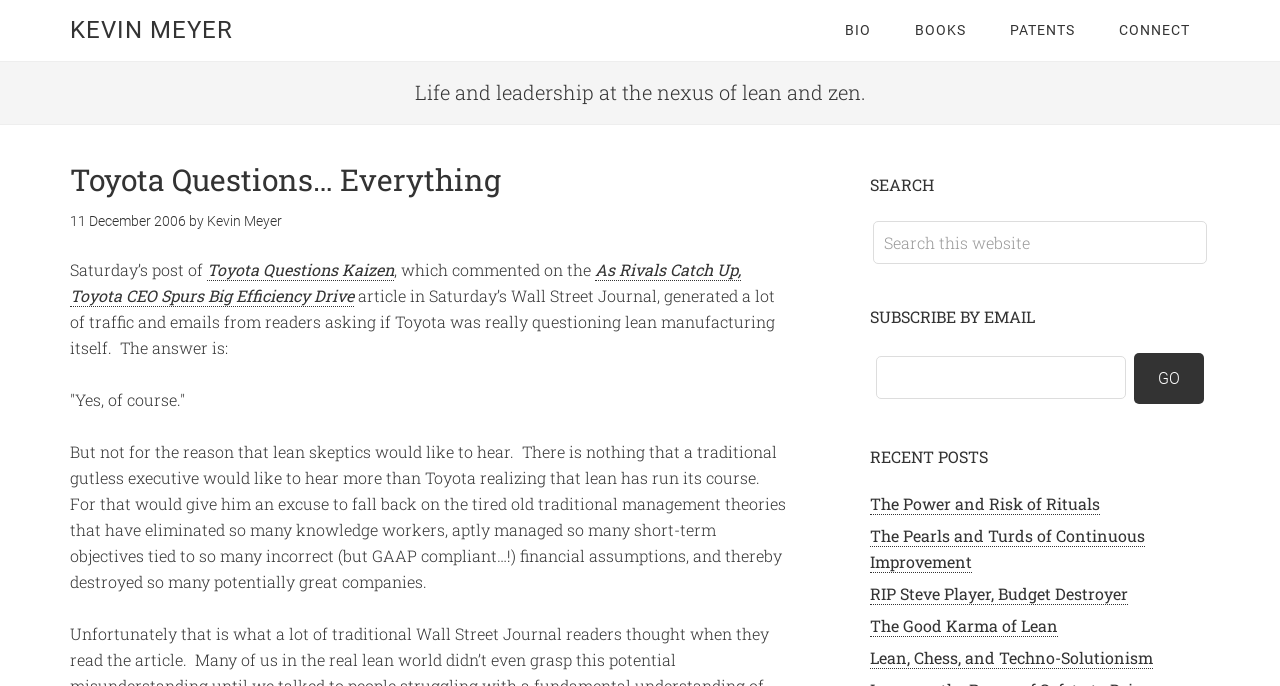Can you look at the image and give a comprehensive answer to the question:
What is the author's name?

The author's name is Kevin Meyer, which can be found in the link 'KEVIN MEYER' at the top of the webpage, and also in the text 'by Kevin Meyer' in the header section.